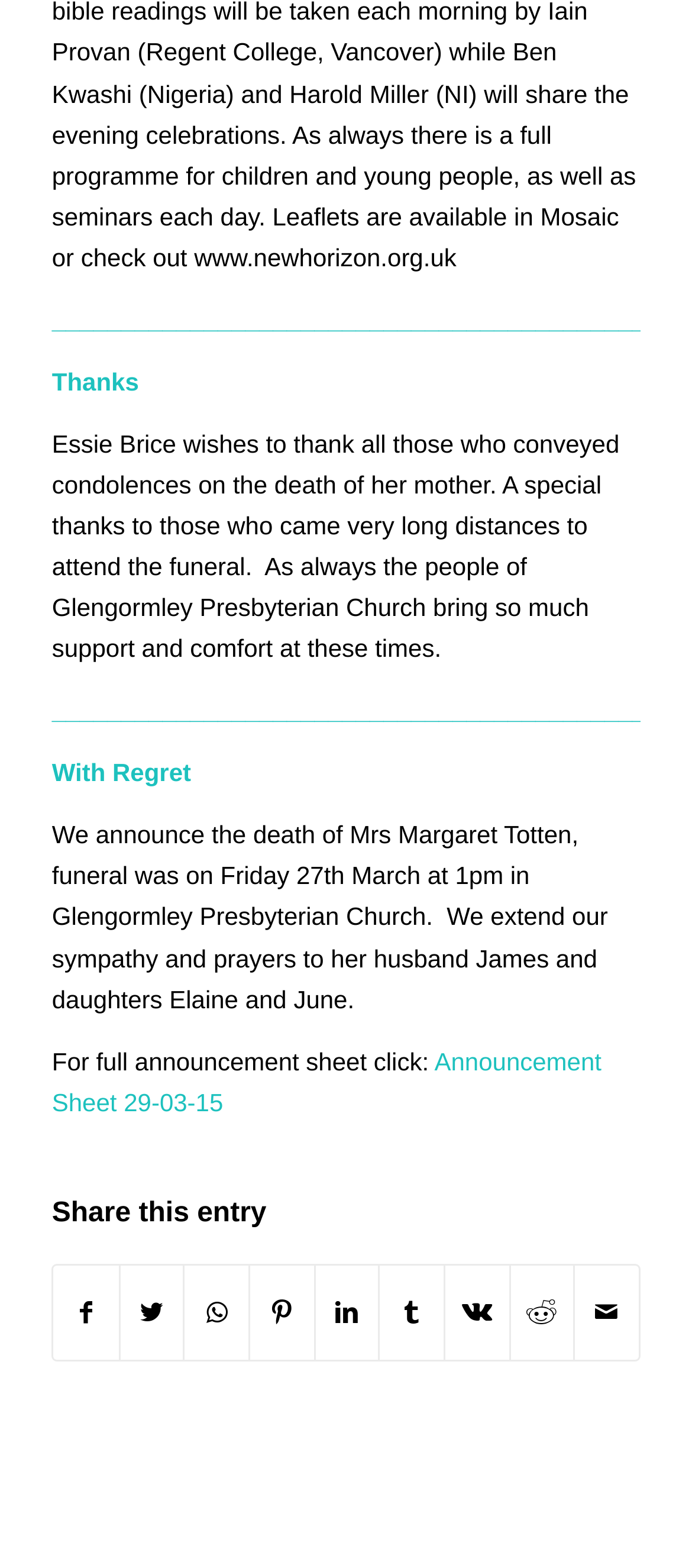Find the bounding box coordinates of the clickable area that will achieve the following instruction: "Share this entry by Mail".

[0.831, 0.808, 0.922, 0.868]